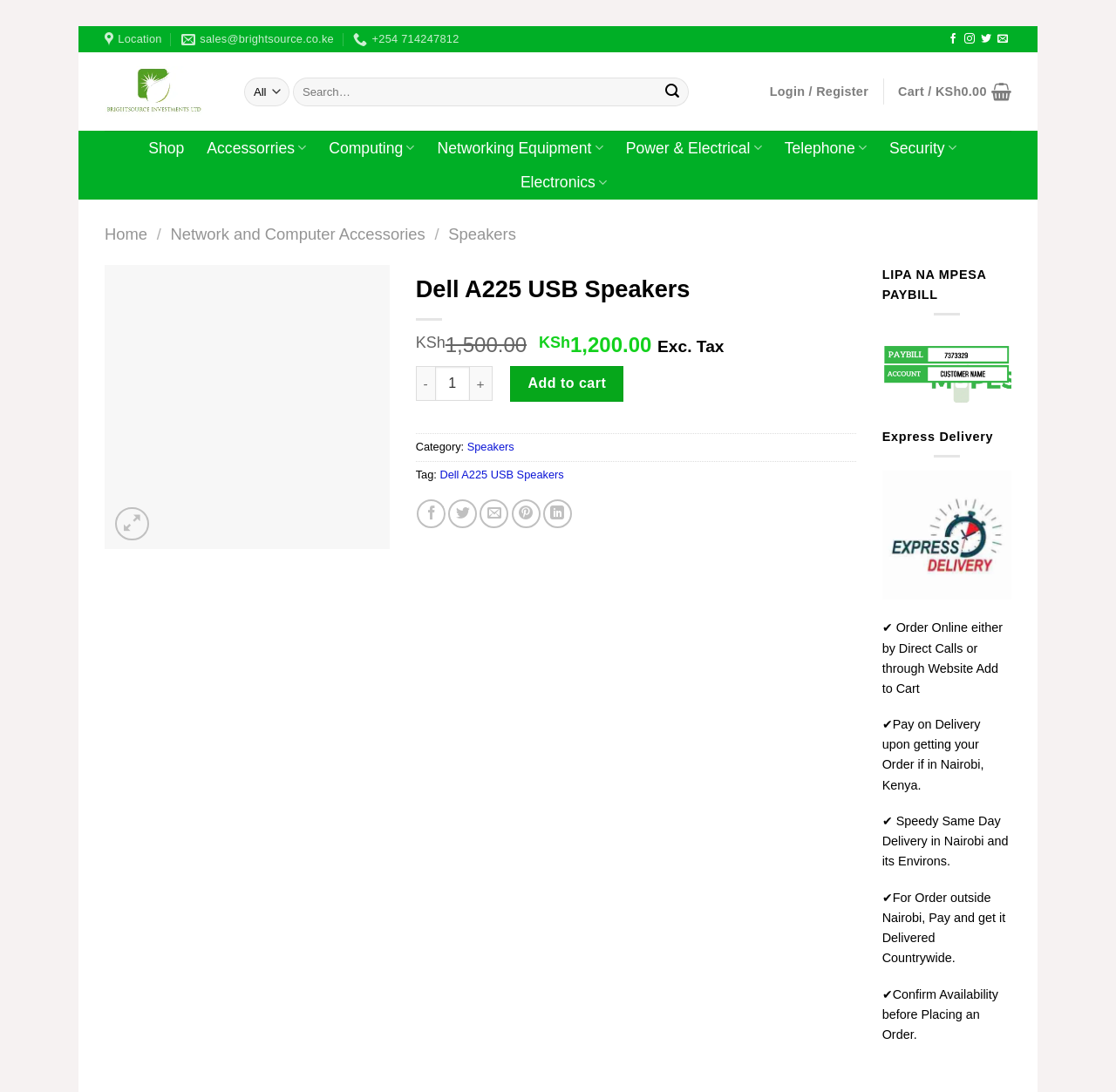Specify the bounding box coordinates of the element's area that should be clicked to execute the given instruction: "View CompuSports 35 Year Anniversary article". The coordinates should be four float numbers between 0 and 1, i.e., [left, top, right, bottom].

None